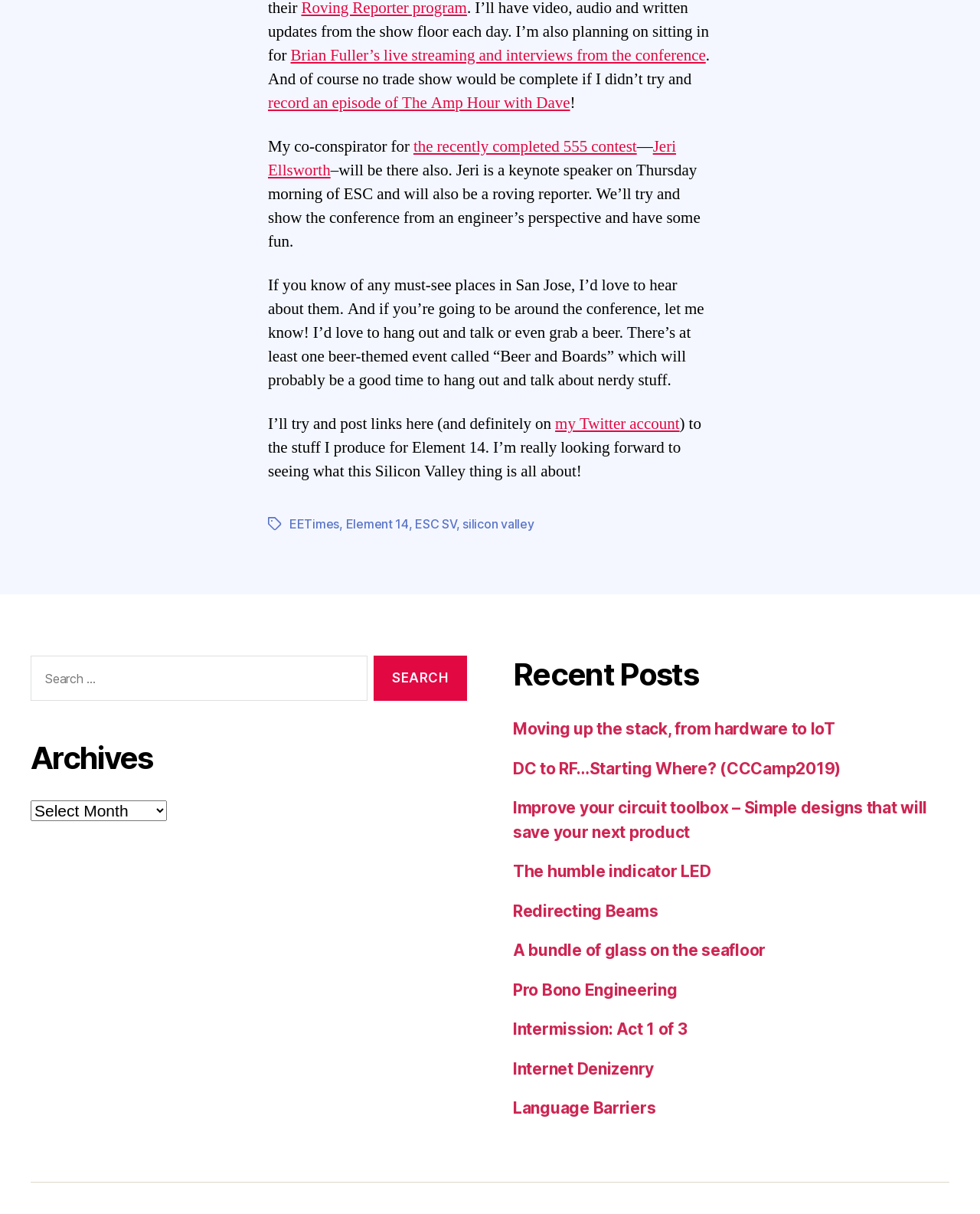Identify the bounding box coordinates for the element you need to click to achieve the following task: "Search for something". The coordinates must be four float values ranging from 0 to 1, formatted as [left, top, right, bottom].

[0.031, 0.54, 0.375, 0.577]